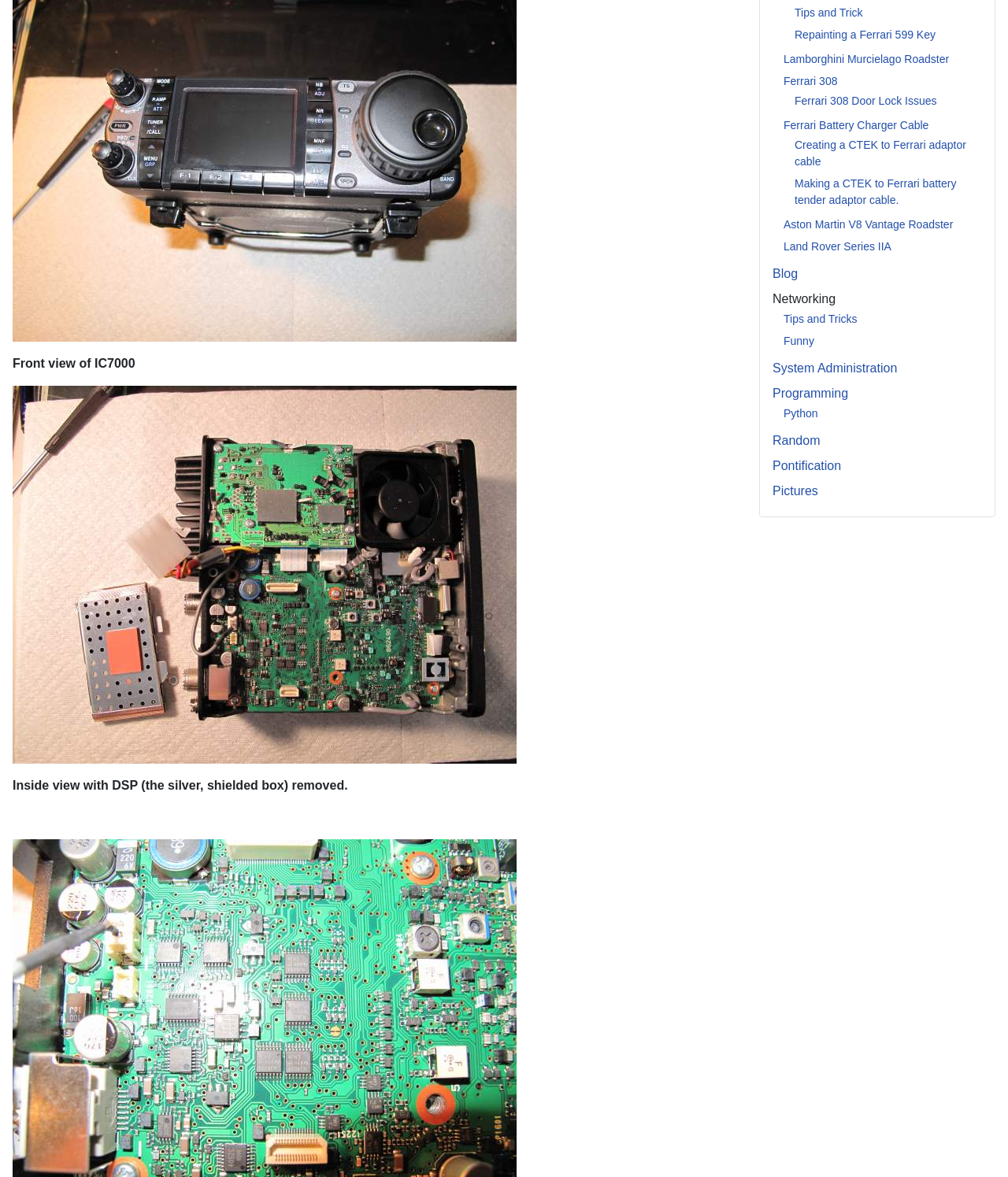Please determine the bounding box of the UI element that matches this description: Aston Martin V8 Vantage Roadster. The coordinates should be given as (top-left x, top-left y, bottom-right x, bottom-right y), with all values between 0 and 1.

[0.777, 0.185, 0.946, 0.196]